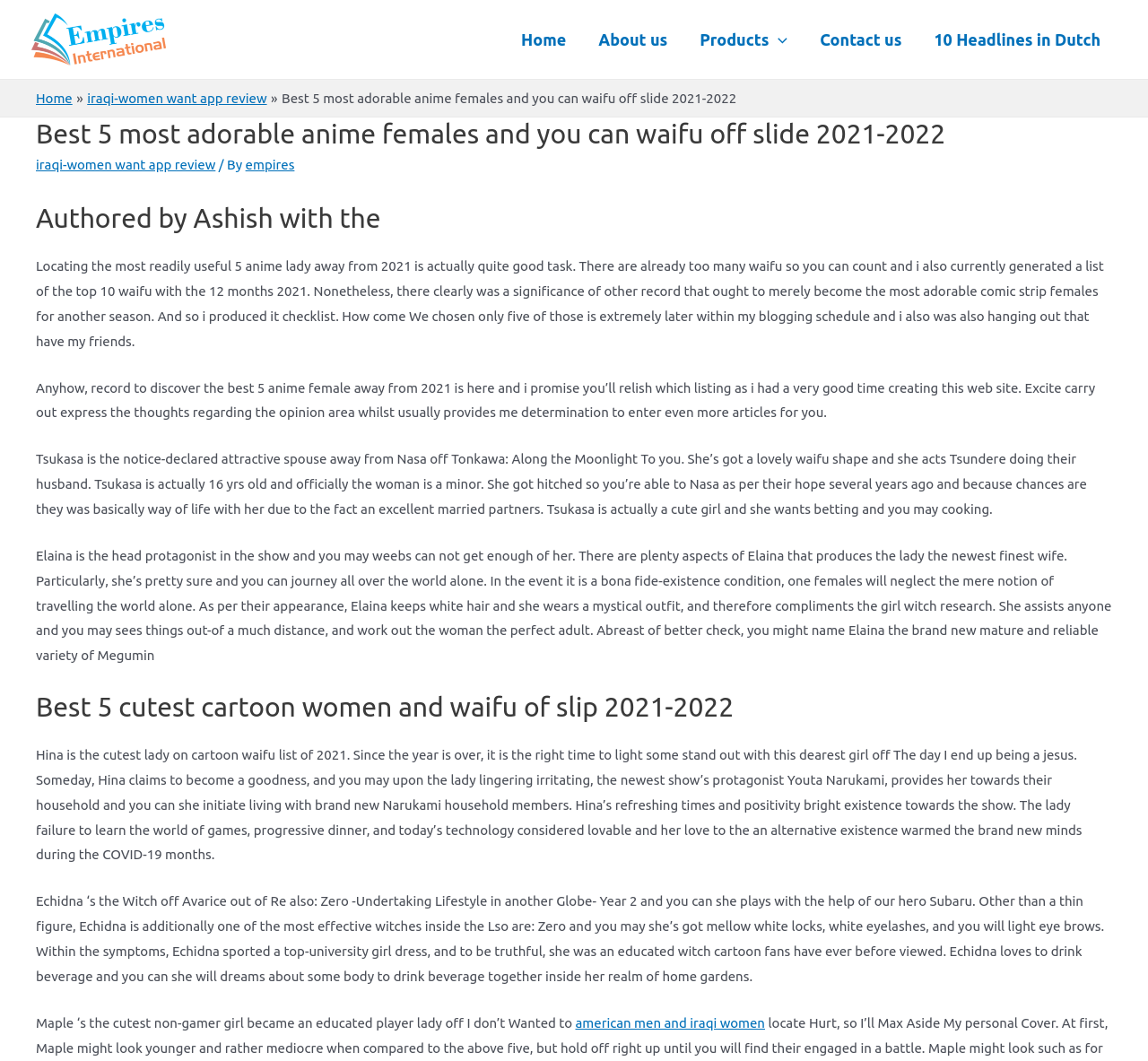Mark the bounding box of the element that matches the following description: "10 Headlines in Dutch".

[0.8, 0.007, 0.973, 0.066]